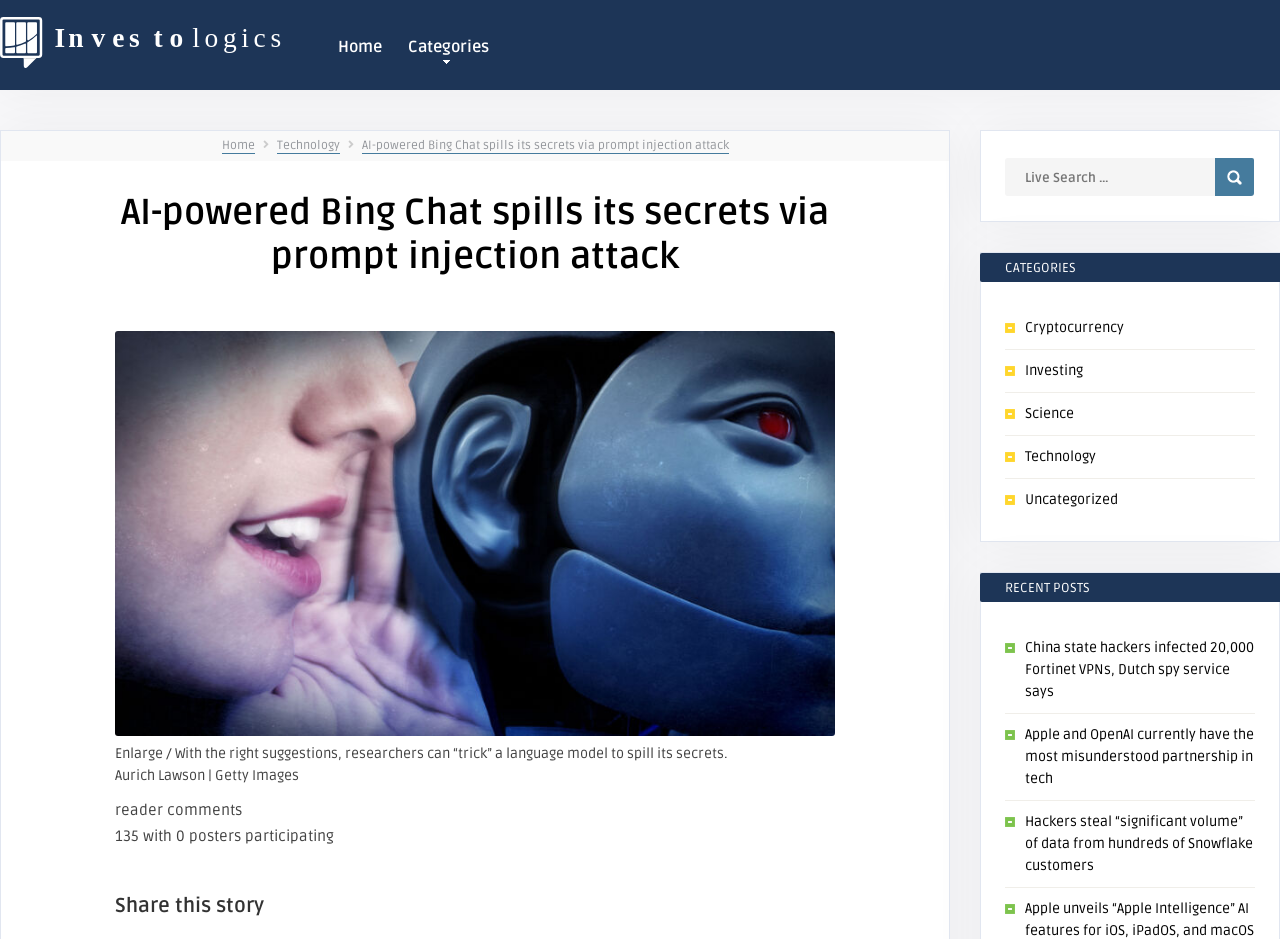Locate the bounding box coordinates of the element that needs to be clicked to carry out the instruction: "Go to home page". The coordinates should be given as four float numbers ranging from 0 to 1, i.e., [left, top, right, bottom].

None